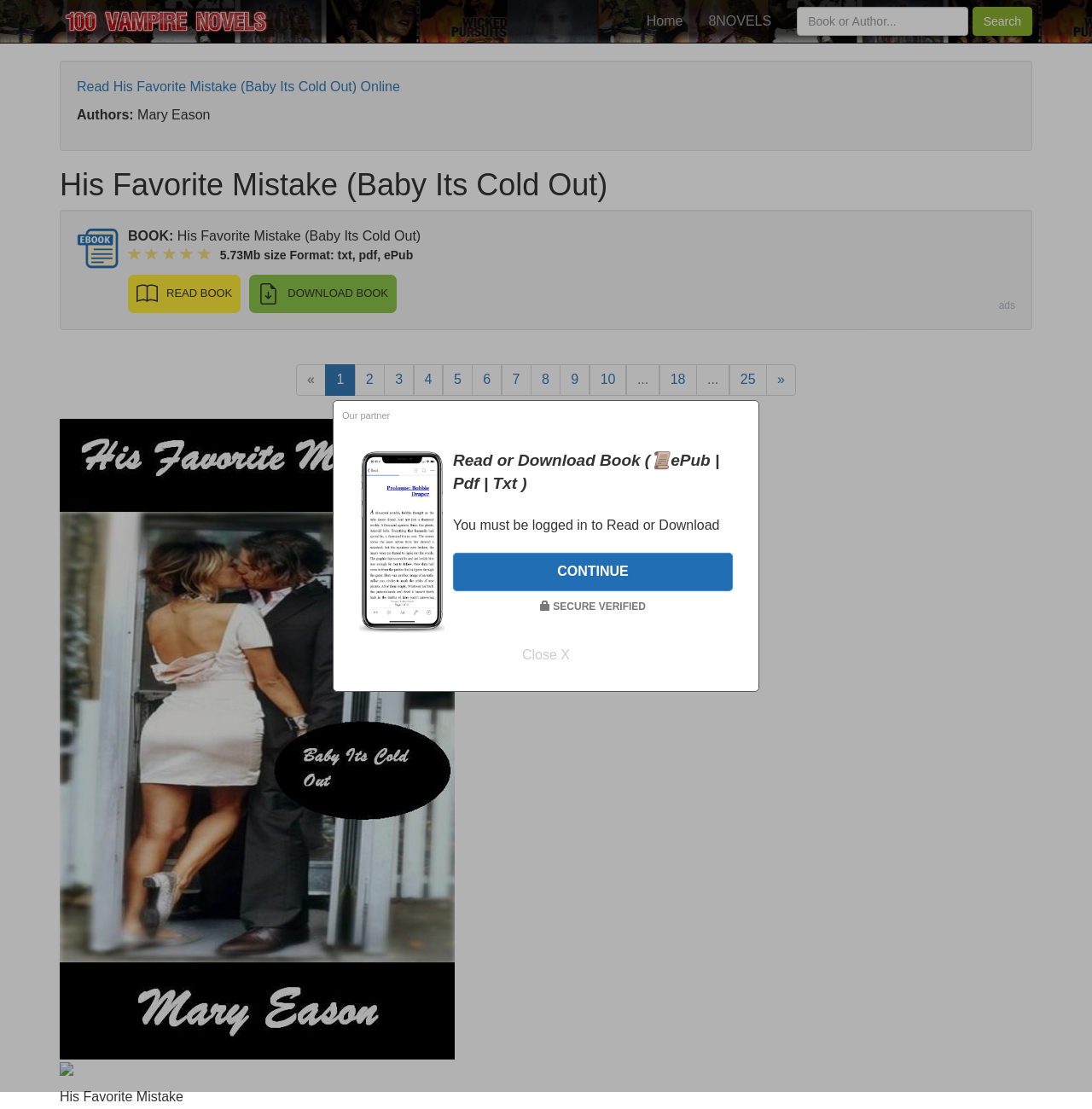What is the name of the book?
Answer the question with a single word or phrase by looking at the picture.

His Favorite Mistake (Baby Its Cold Out)